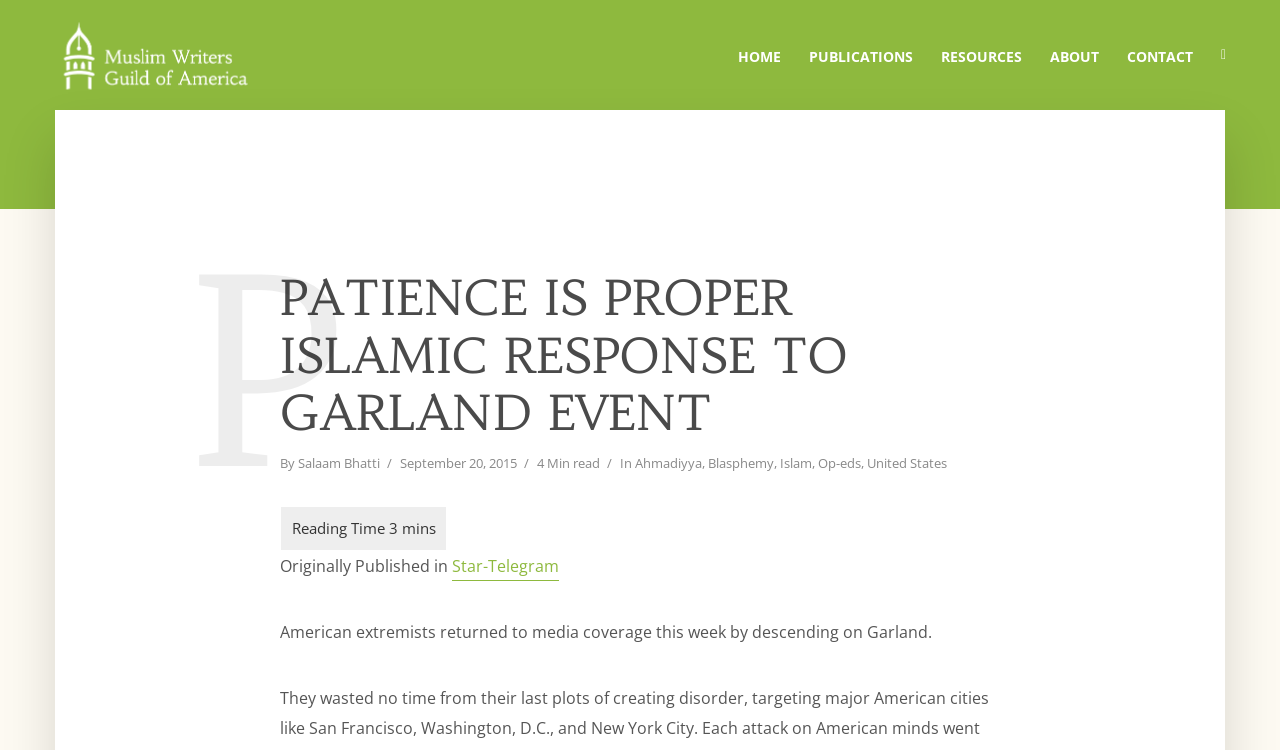Pinpoint the bounding box coordinates of the clickable element to carry out the following instruction: "visit HOME page."

[0.566, 0.045, 0.621, 0.102]